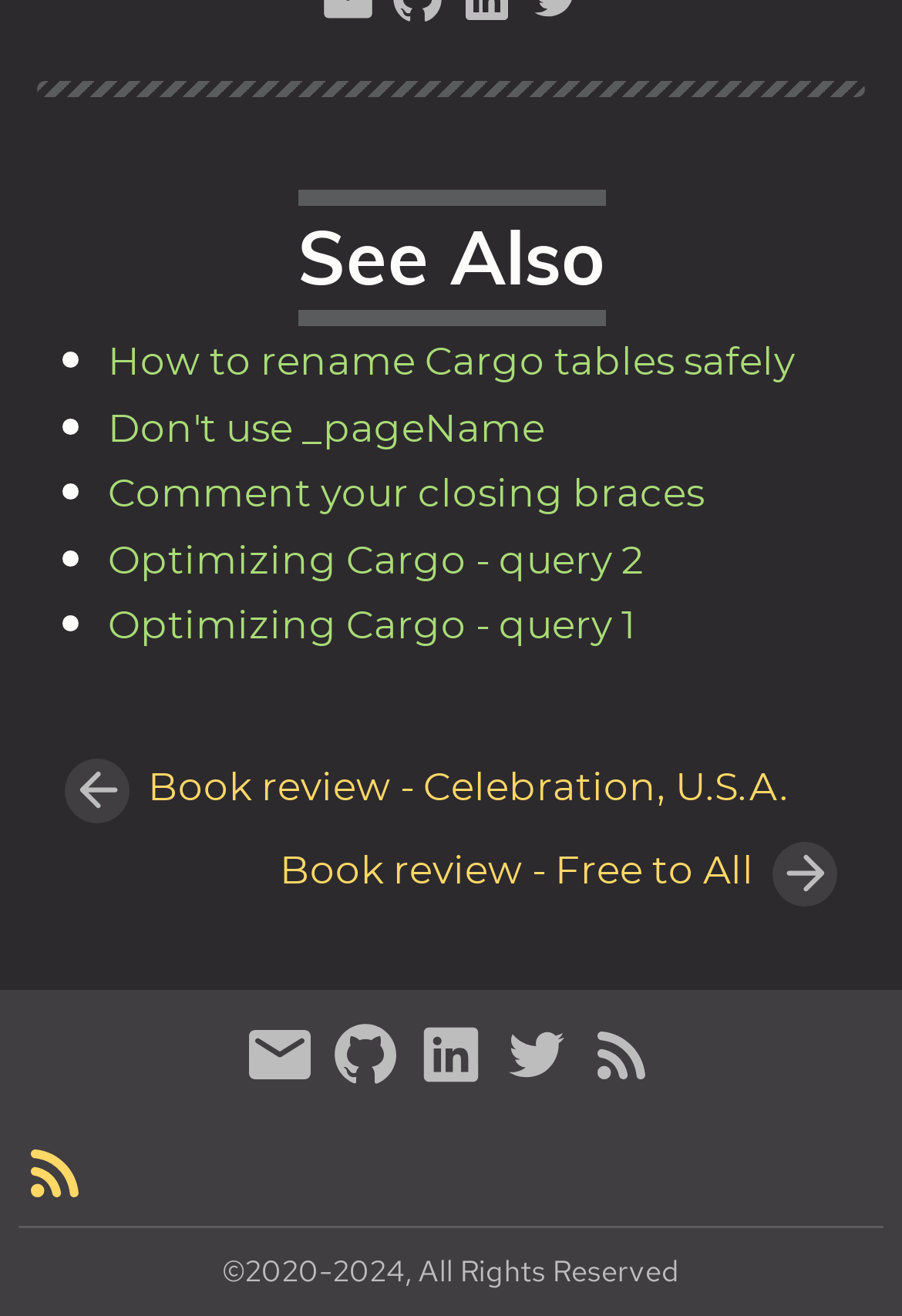Determine the bounding box coordinates of the clickable element to complete this instruction: "Visit 'Book review - Celebration, U.S.A.'". Provide the coordinates in the format of four float numbers between 0 and 1, [left, top, right, bottom].

[0.041, 0.569, 0.885, 0.632]